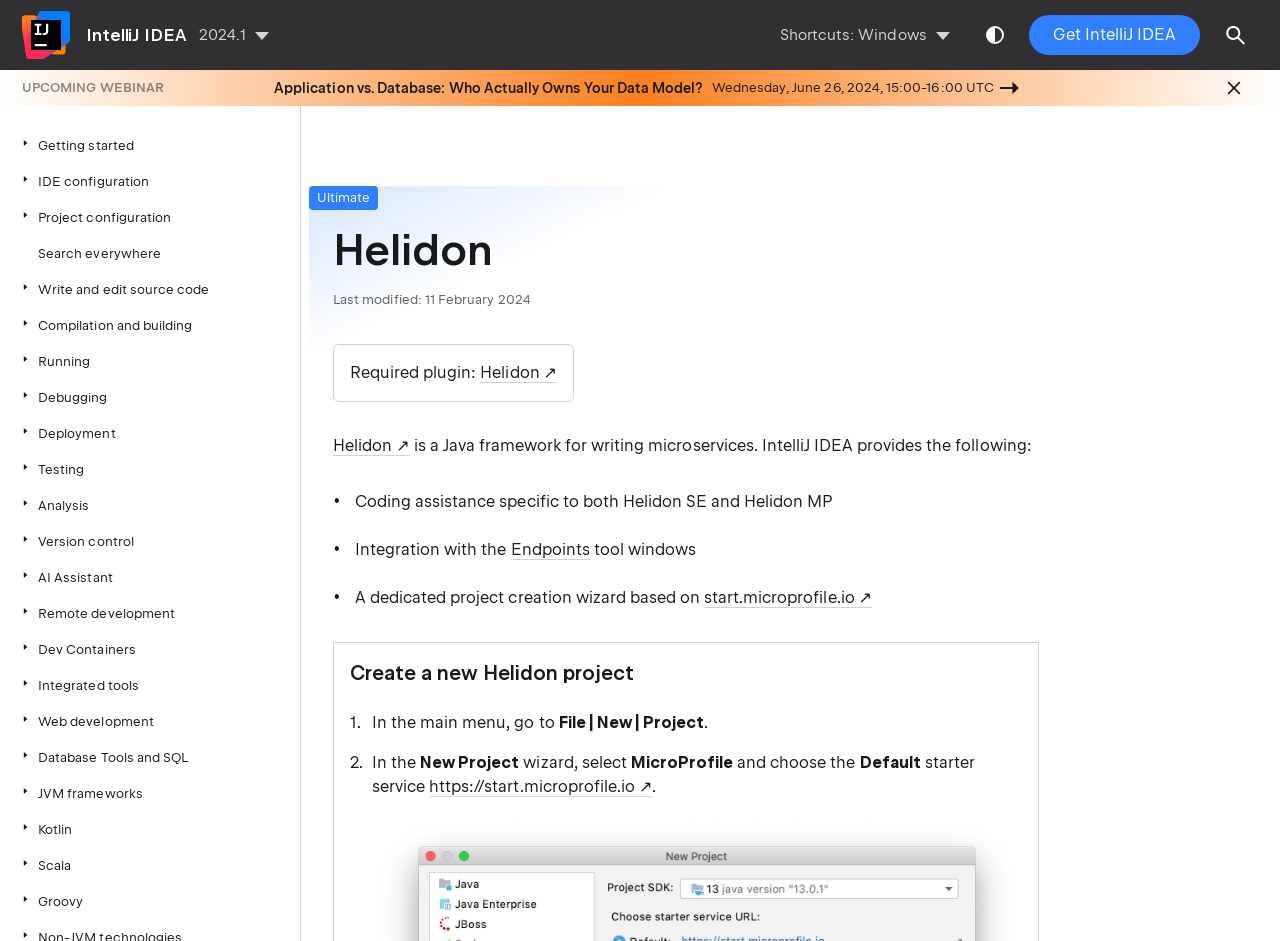From the screenshot, find the bounding box of the UI element matching this description: "parent_node: Shortcuts: Windows title="Switch theme"". Supply the bounding box coordinates in the form [left, top, right, bottom], each a float between 0 and 1.

[0.763, 0.018, 0.791, 0.056]